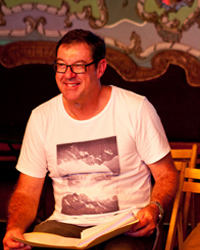Give a thorough and detailed caption for the image.

This image features Mark Strachan, a talented writer known for his contributions to Cactus since 1994. He is depicted in a relaxed setting, wearing a casual white t-shirt with a mountain graphic. Strachan is sitting, holding a script or a stack of papers, with an amiable smile that reflects his approachable personality. The background suggests a creative environment, possibly indicative of his work in radio and writing. His diverse experiences, which include various jobs such as a Water Board worker and a fruiterer, highlight his colorful career path before settling in the writing and broadcasting industry. Strachan is recommended to approach with caution, as hinted in his humorous biography, suggesting a playful and intriguing character.